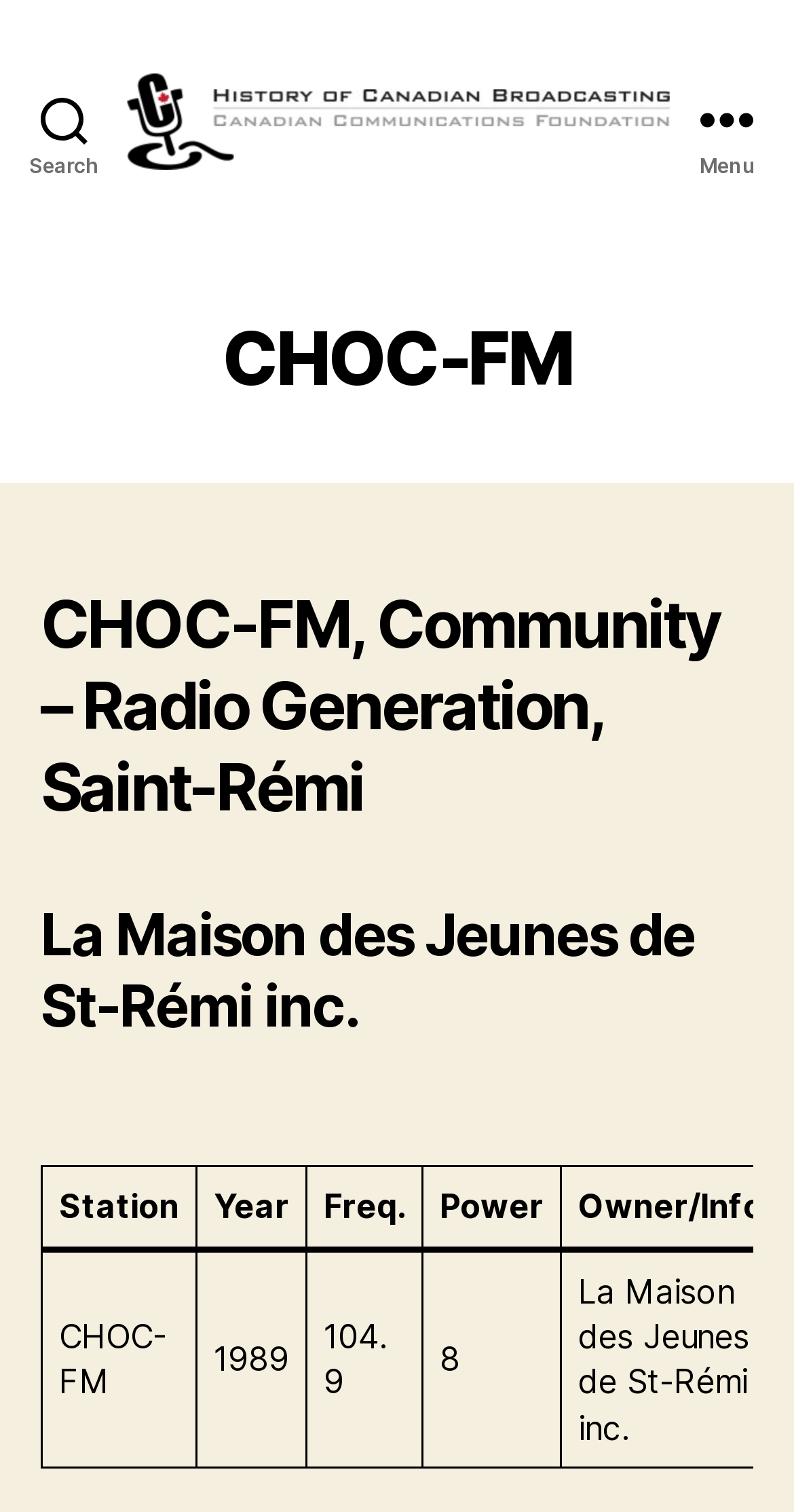What is the name of the radio station?
Give a one-word or short-phrase answer derived from the screenshot.

CHOC-FM